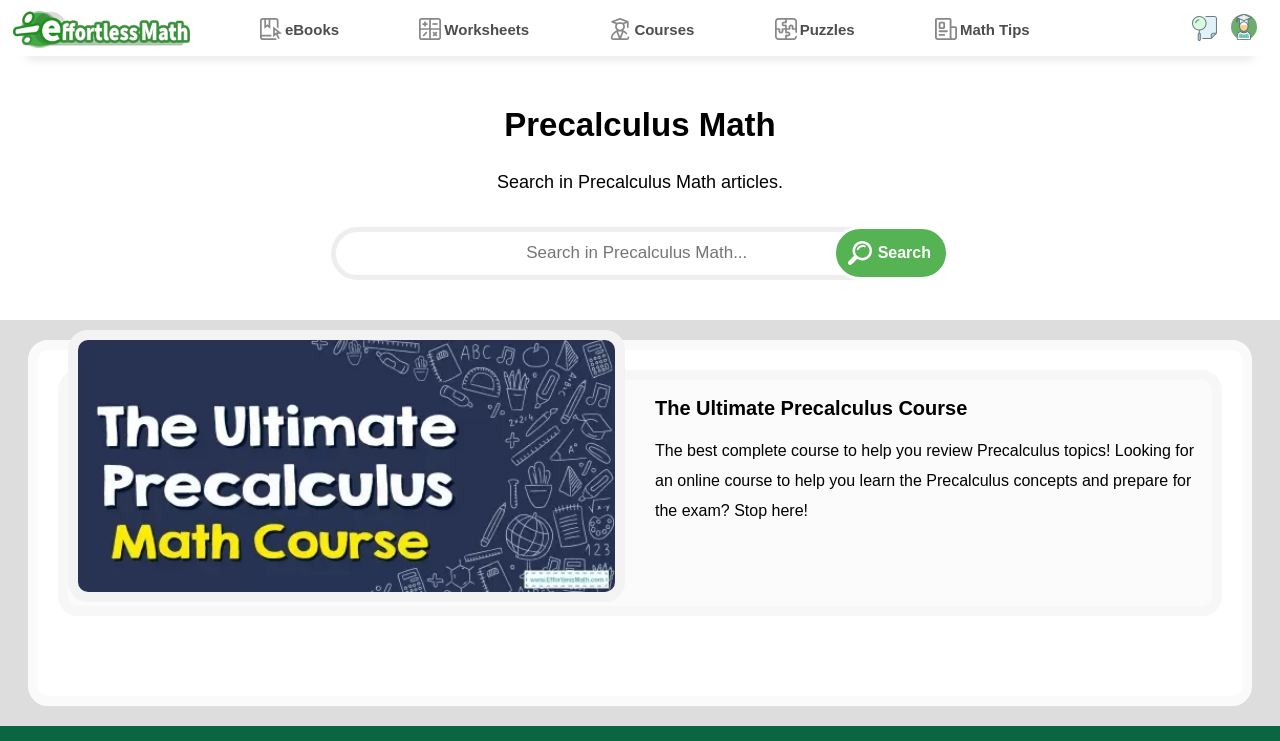Please locate the bounding box coordinates for the element that should be clicked to achieve the following instruction: "Go to eBooks". Ensure the coordinates are given as four float numbers between 0 and 1, i.e., [left, top, right, bottom].

[0.203, 0.0, 0.265, 0.076]